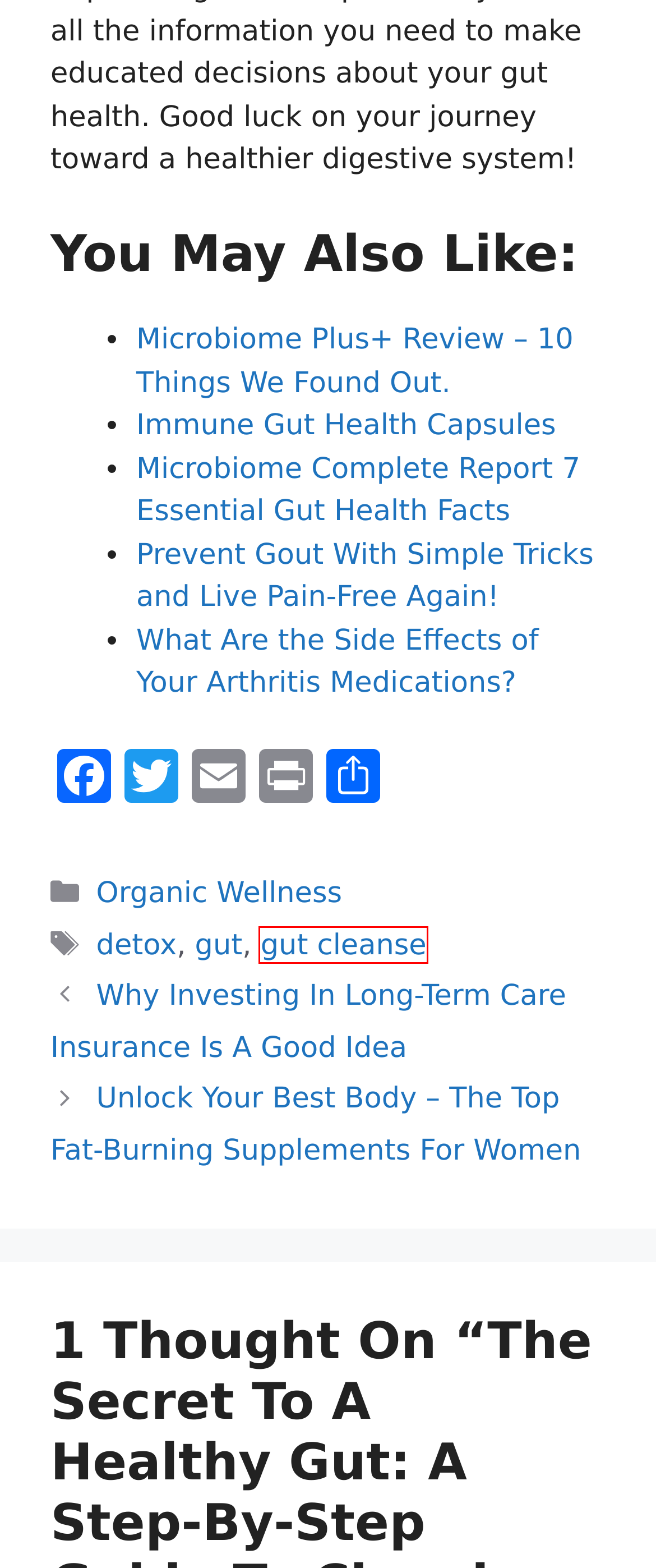Examine the screenshot of a webpage featuring a red bounding box and identify the best matching webpage description for the new page that results from clicking the element within the box. Here are the options:
A. gut cleanse Archives - Senior Affair Magazine
B. Microbiome Complete Report 7 Essential Gut Health Facts - Senior Affair Magazine
C. What Are the Side Effects of Your Arthritis Medications? - Senior Affair Magazine
D. Unlock Your Best Body – The Top Fat-Burning Supplements For Women - Senior Affair Magazine
E. detox Archives - Senior Affair Magazine
F. Organic Wellness - Senior Affair Magazine
G. Prevent Gout With Simple Tricks and Live Pain-Free Again! - Senior Affair Magazine
H. gut Archives - Senior Affair Magazine

A